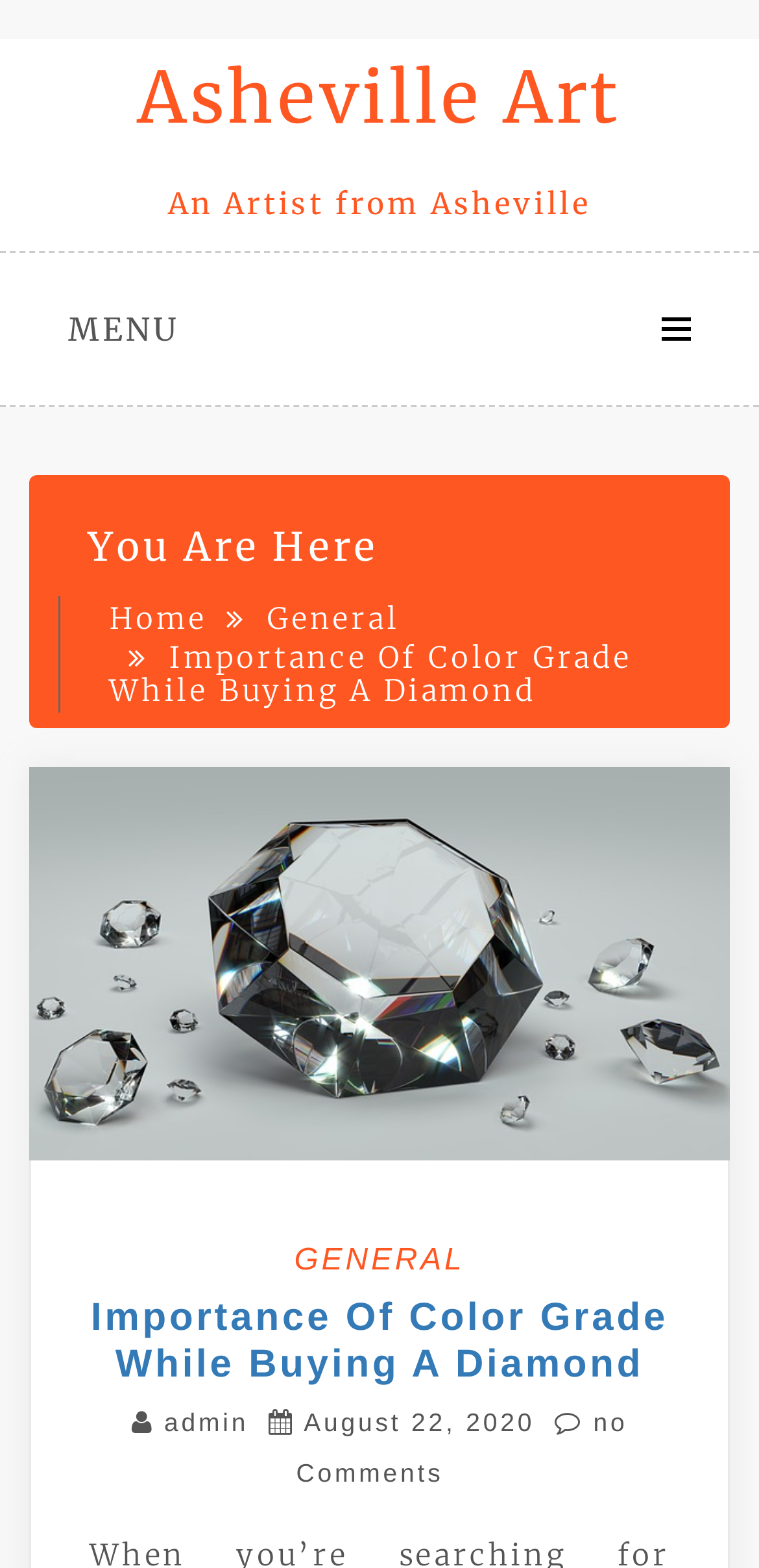Please determine the bounding box coordinates of the clickable area required to carry out the following instruction: "visit admin page". The coordinates must be four float numbers between 0 and 1, represented as [left, top, right, bottom].

[0.216, 0.898, 0.328, 0.917]